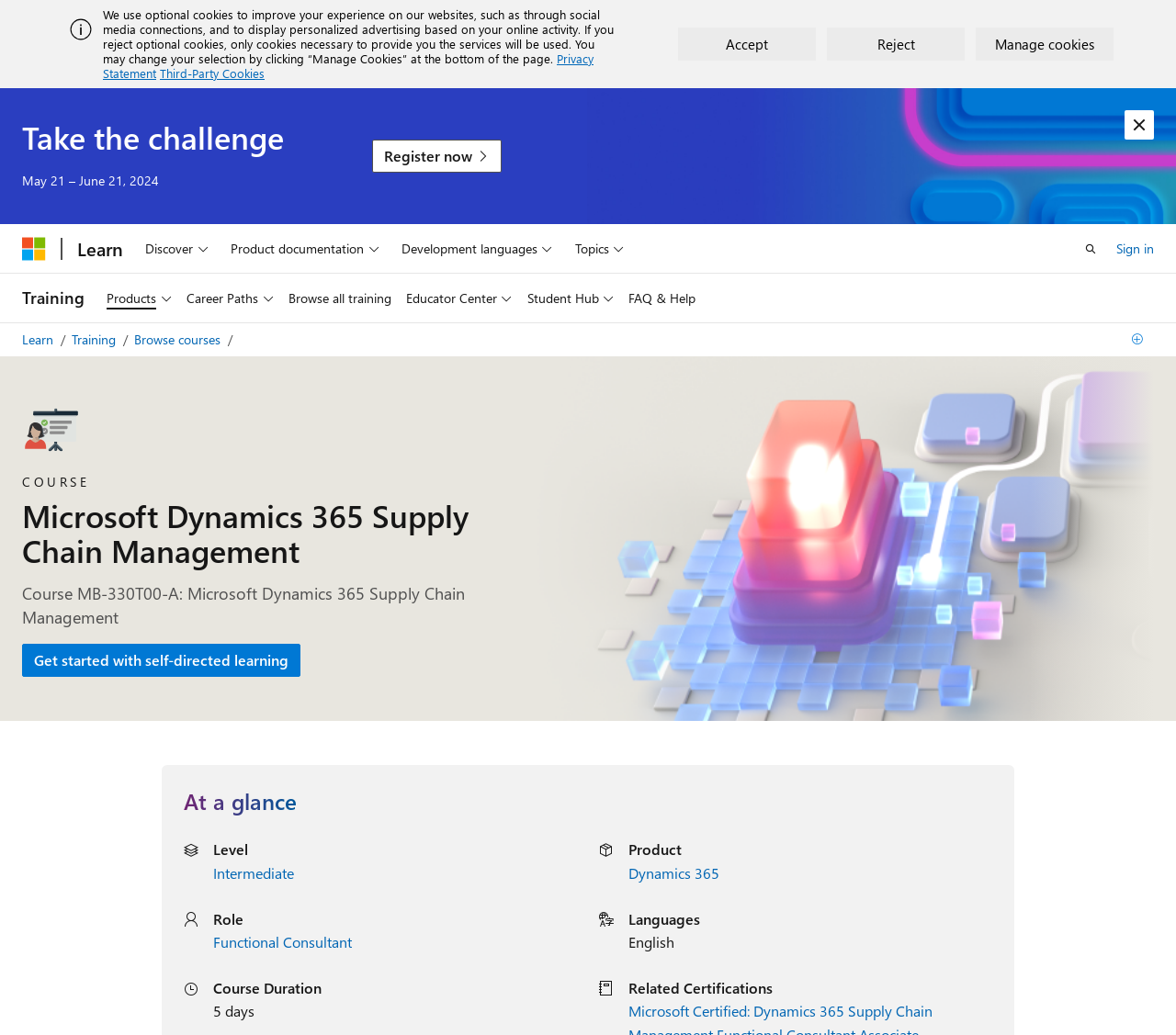Please mark the clickable region by giving the bounding box coordinates needed to complete this instruction: "Register for the challenge".

[0.316, 0.135, 0.427, 0.167]